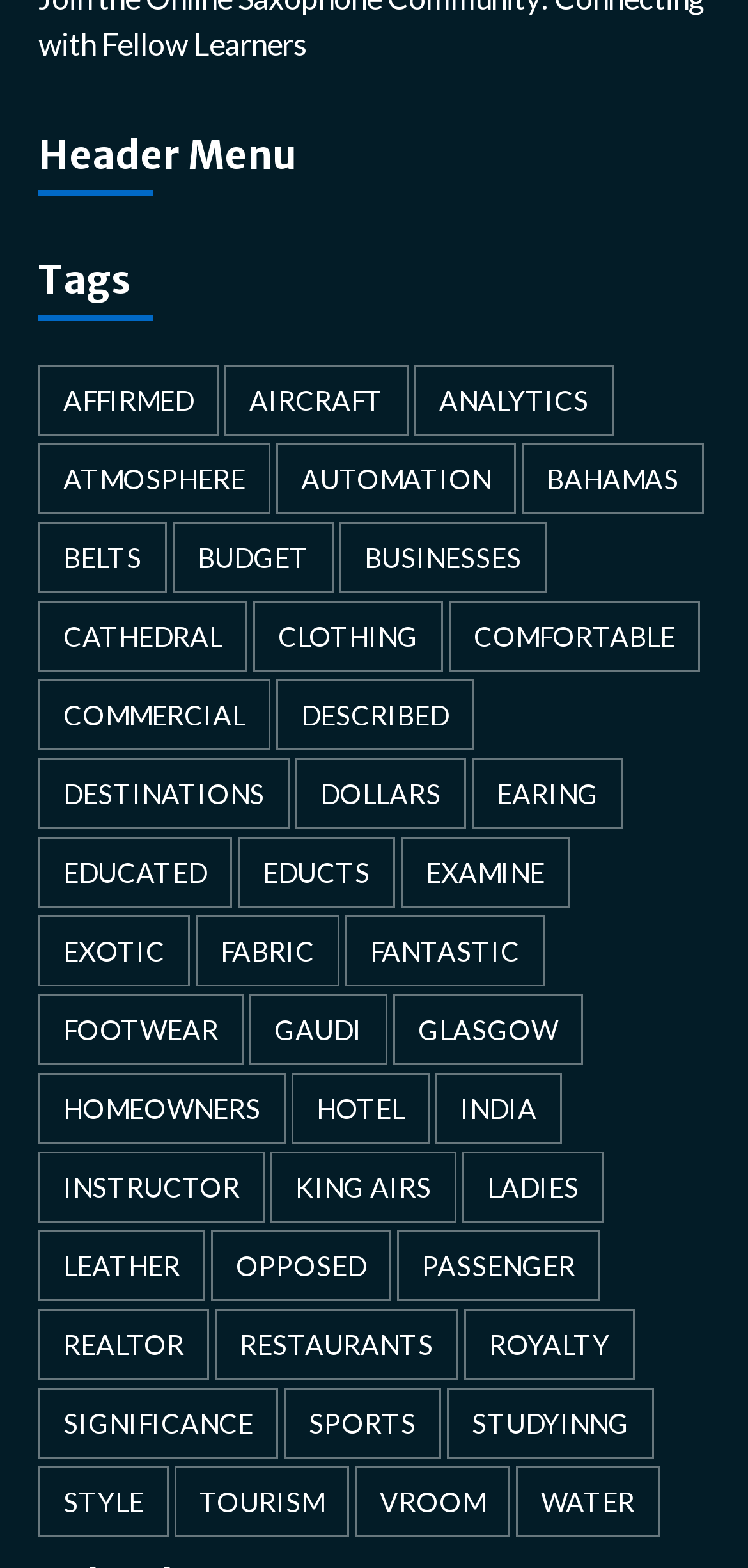Please find the bounding box coordinates of the element that must be clicked to perform the given instruction: "Check 'realtor'". The coordinates should be four float numbers from 0 to 1, i.e., [left, top, right, bottom].

[0.051, 0.835, 0.279, 0.88]